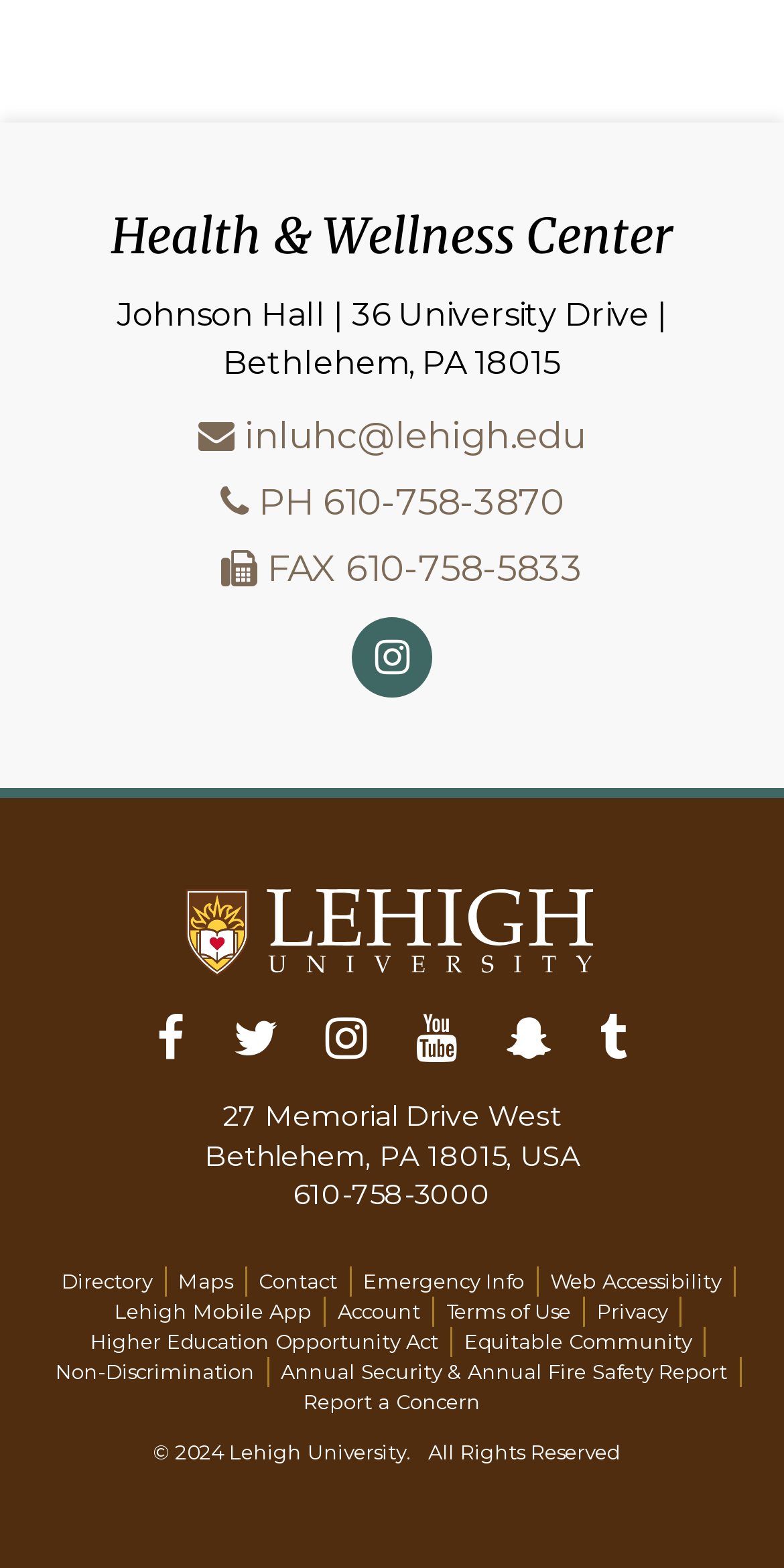Pinpoint the bounding box coordinates of the element to be clicked to execute the instruction: "Visit Lehigh University's Facebook page".

[0.174, 0.633, 0.262, 0.69]